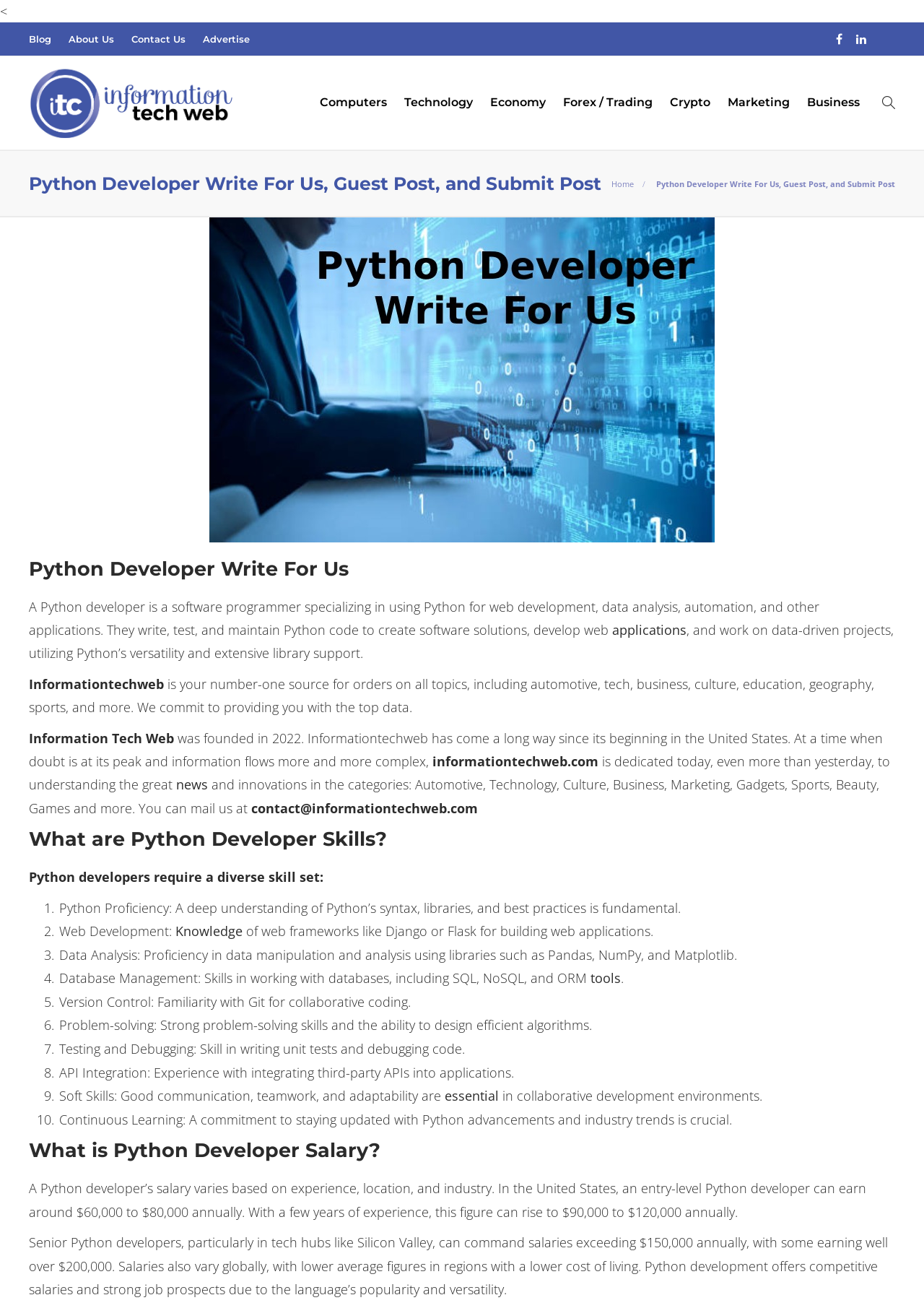Please identify the coordinates of the bounding box that should be clicked to fulfill this instruction: "Search for something".

None